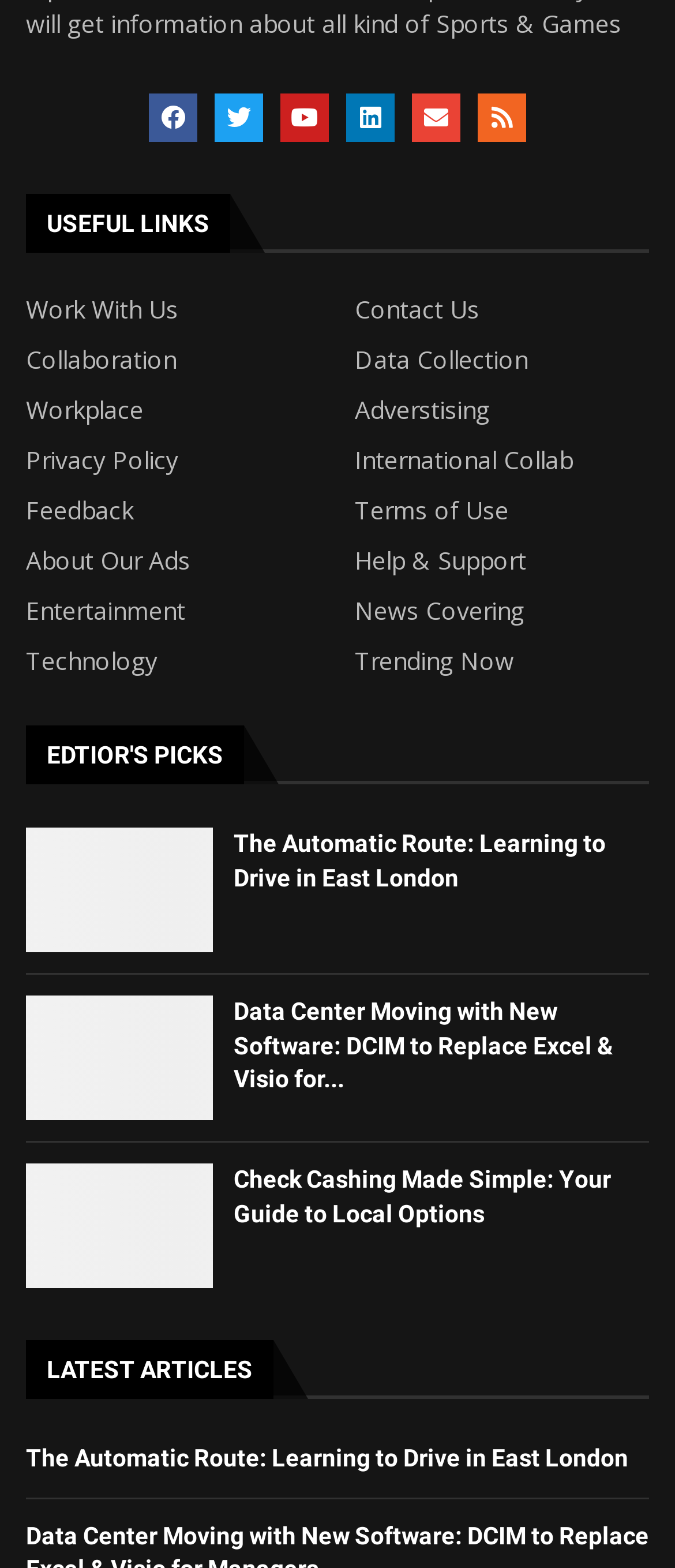Kindly respond to the following question with a single word or a brief phrase: 
How many articles are listed under 'LATEST ARTICLES'?

1